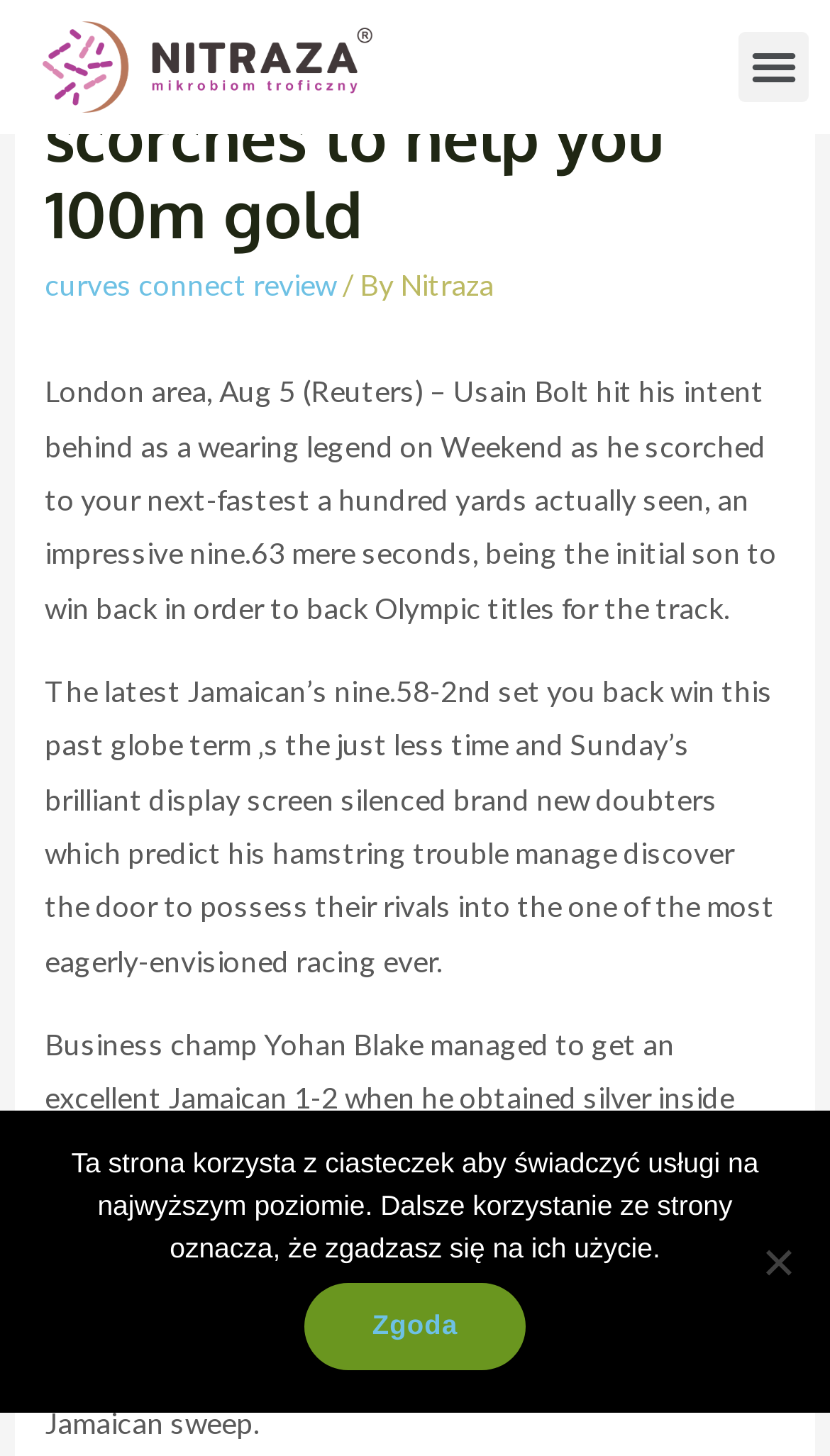For the following element description, predict the bounding box coordinates in the format (top-left x, top-left y, bottom-right x, bottom-right y). All values should be floating point numbers between 0 and 1. Description: curves connect review

[0.054, 0.183, 0.405, 0.207]